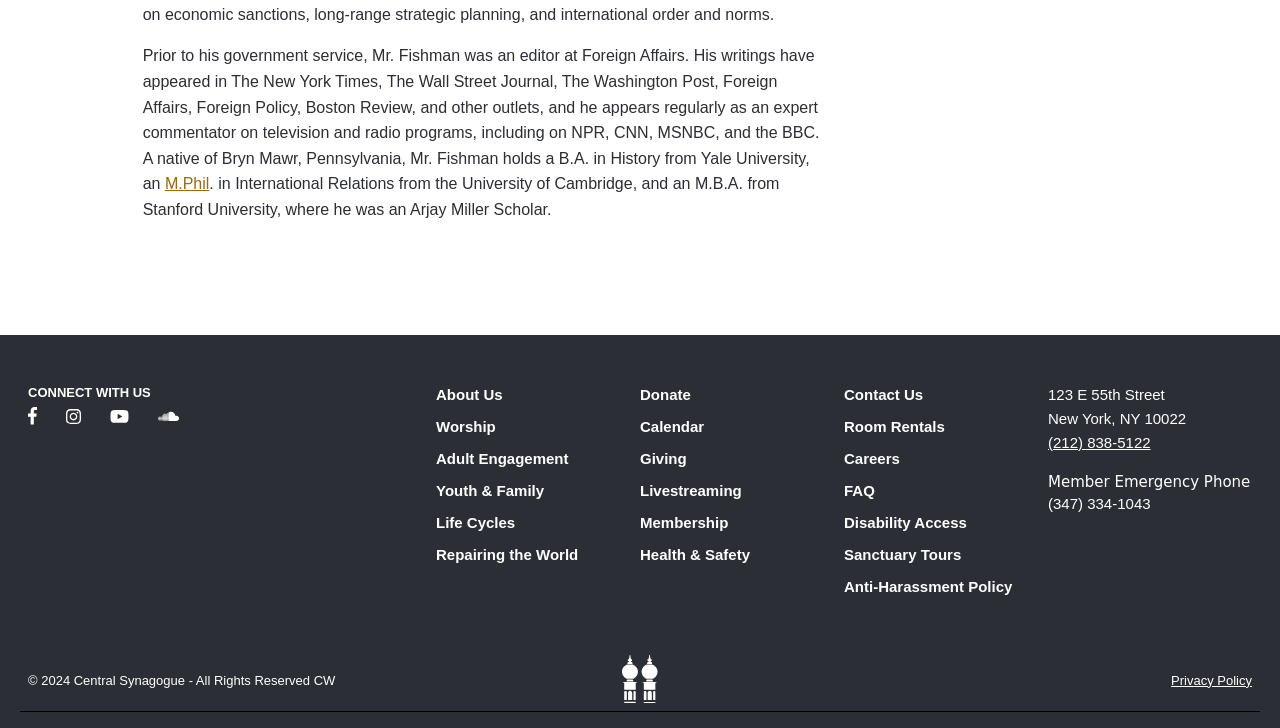Please find the bounding box for the UI element described by: "Youth & Family".

[0.341, 0.659, 0.425, 0.69]